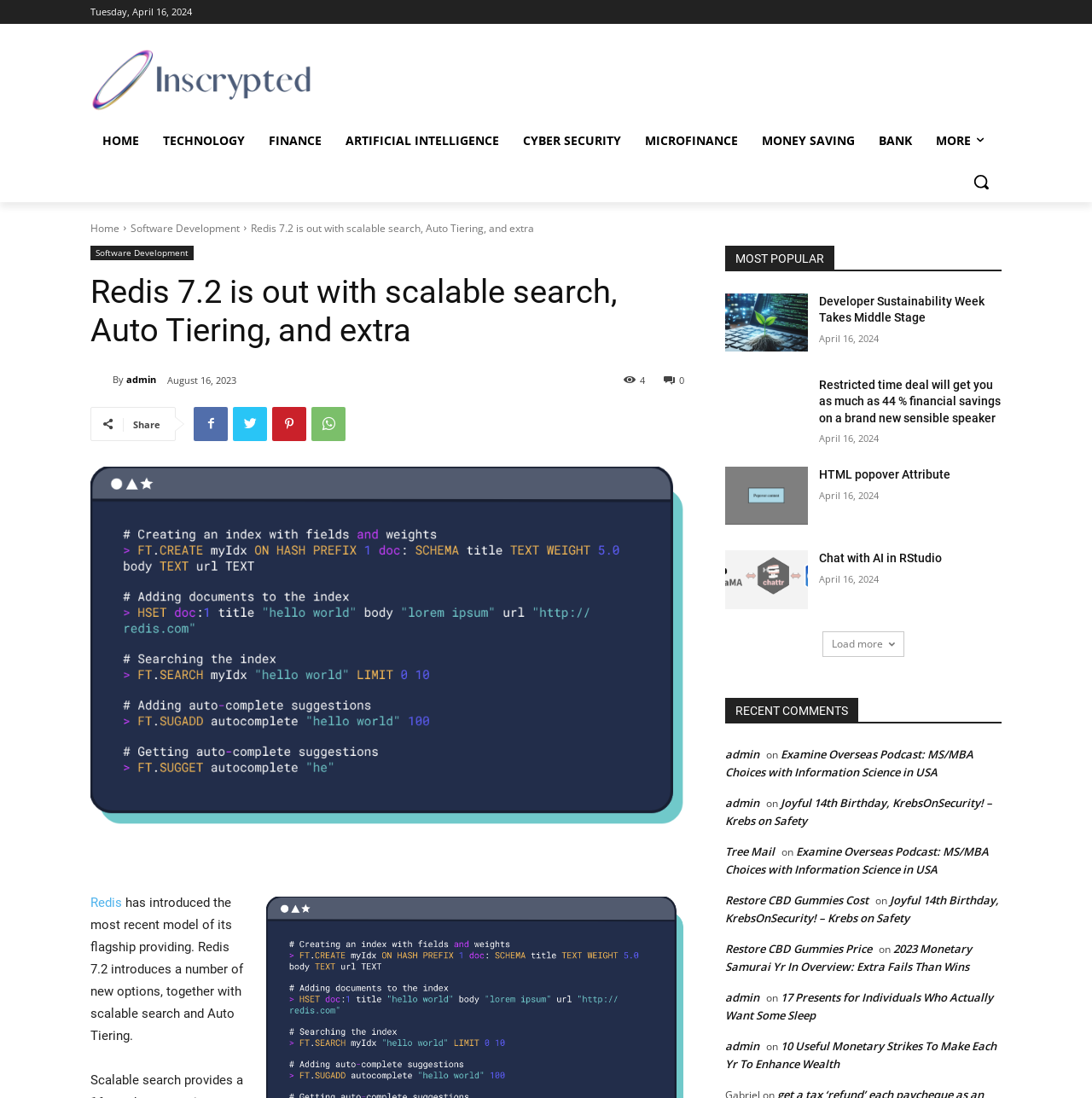Identify the bounding box coordinates of the section to be clicked to complete the task described by the following instruction: "Read the article 'Redis 7.2 is out with scalable search, Auto Tiering, and extra'". The coordinates should be four float numbers between 0 and 1, formatted as [left, top, right, bottom].

[0.083, 0.248, 0.627, 0.319]